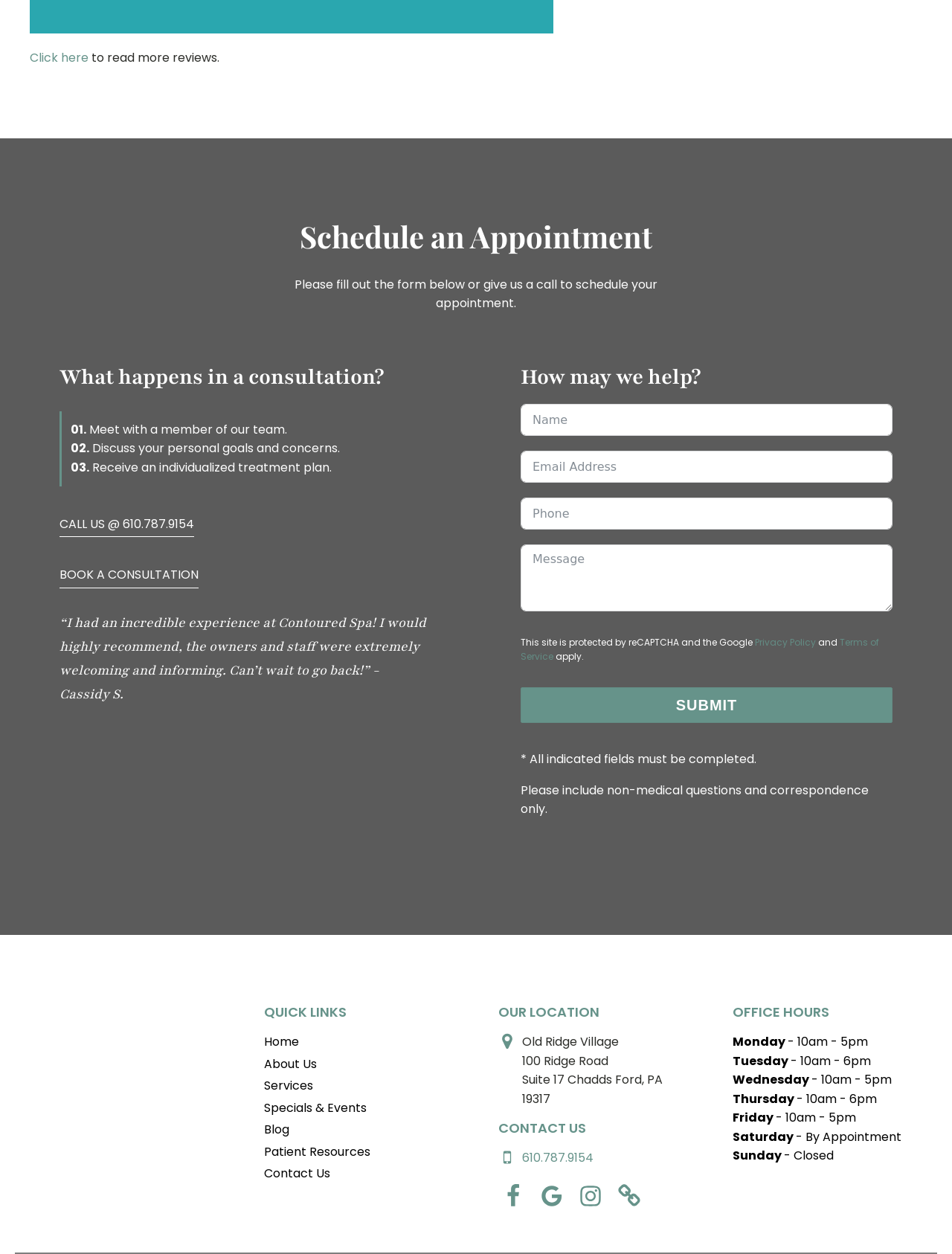Locate the bounding box of the UI element based on this description: "Terms of Service". Provide four float numbers between 0 and 1 as [left, top, right, bottom].

[0.547, 0.507, 0.923, 0.528]